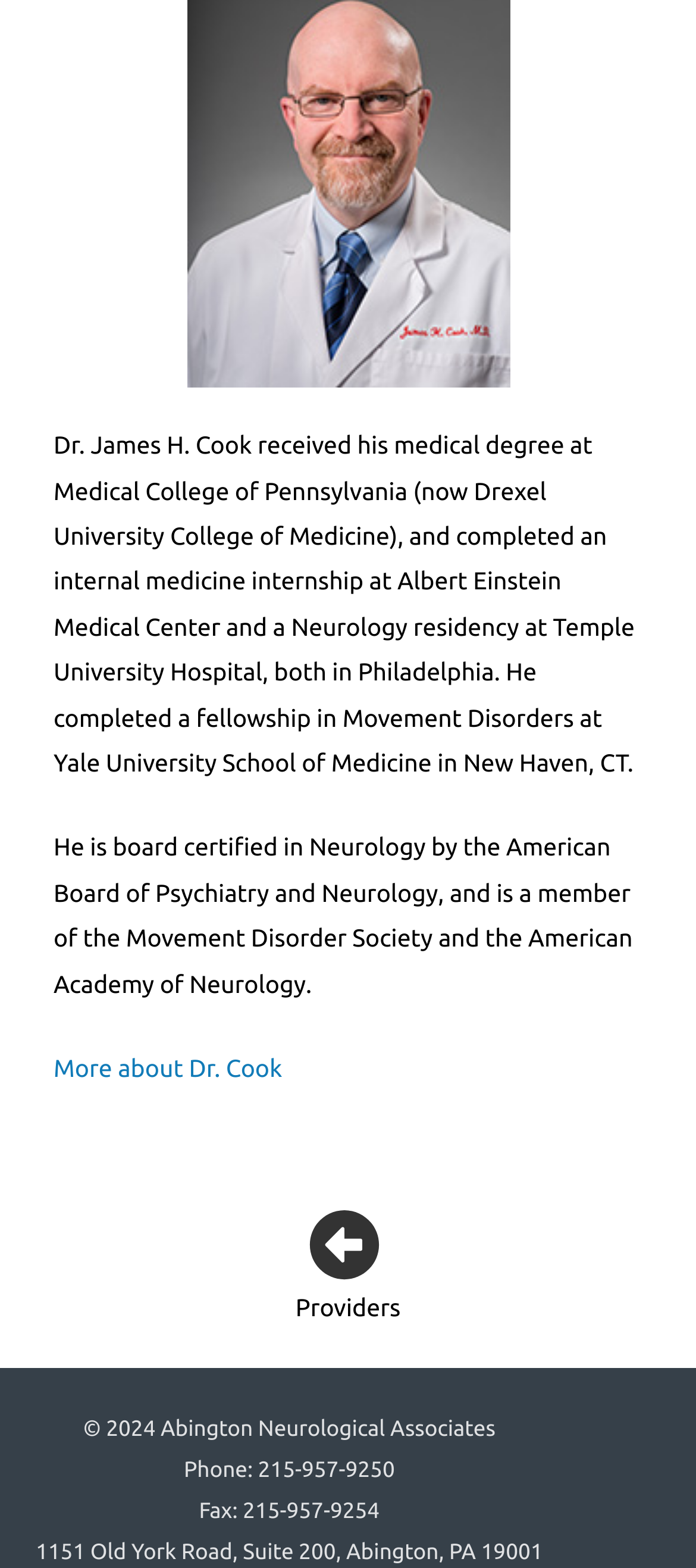Using the description "More about Dr. Cook", locate and provide the bounding box of the UI element.

[0.077, 0.672, 0.406, 0.69]